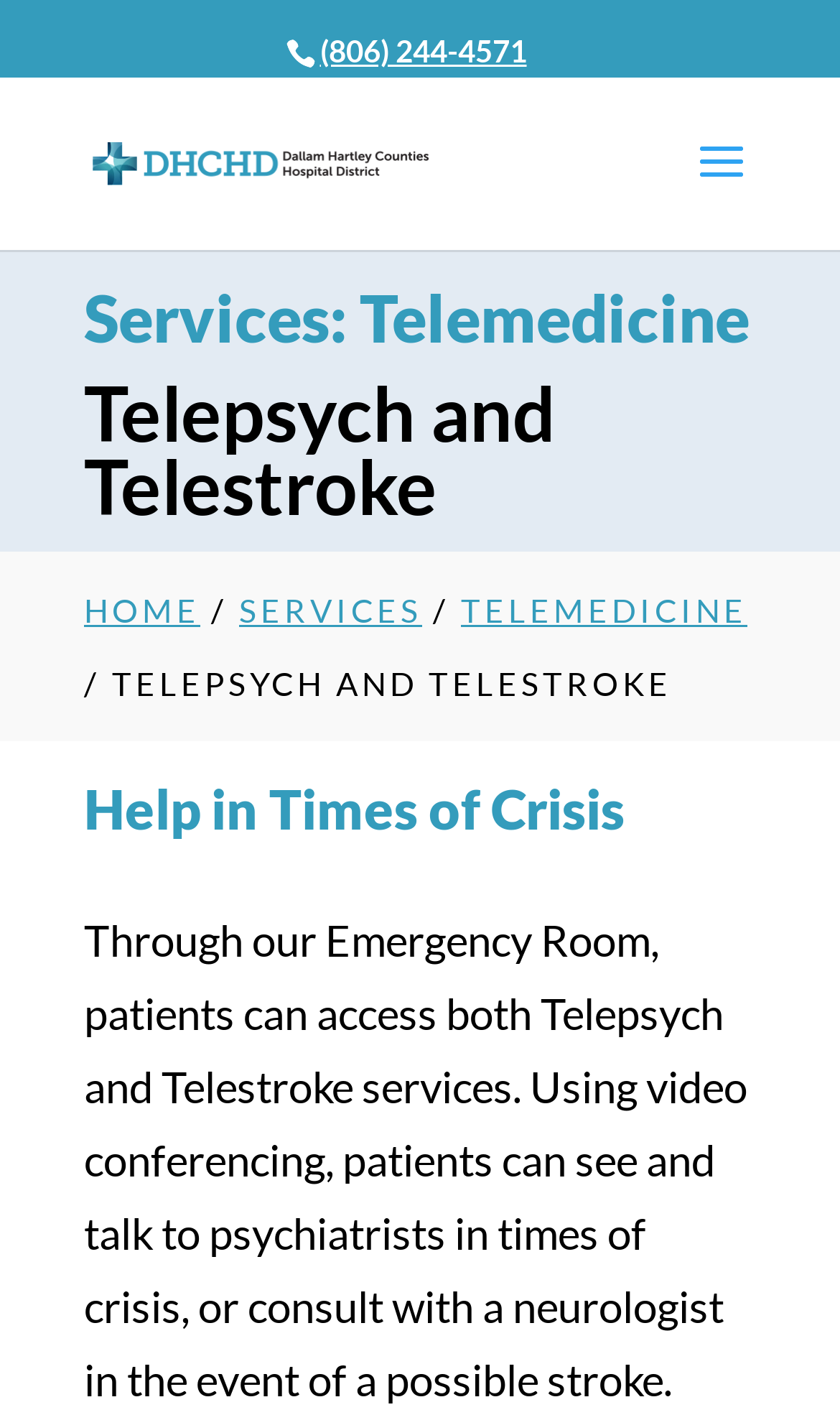How many navigation links are on the top of the webpage?
Please answer the question with a detailed and comprehensive explanation.

I found the navigation links by looking at the link elements with the texts 'HOME', 'SERVICES', and 'TELEMEDICINE' which have bounding box coordinates of [0.1, 0.415, 0.238, 0.443], [0.285, 0.415, 0.503, 0.443], and [0.549, 0.415, 0.89, 0.443] respectively.